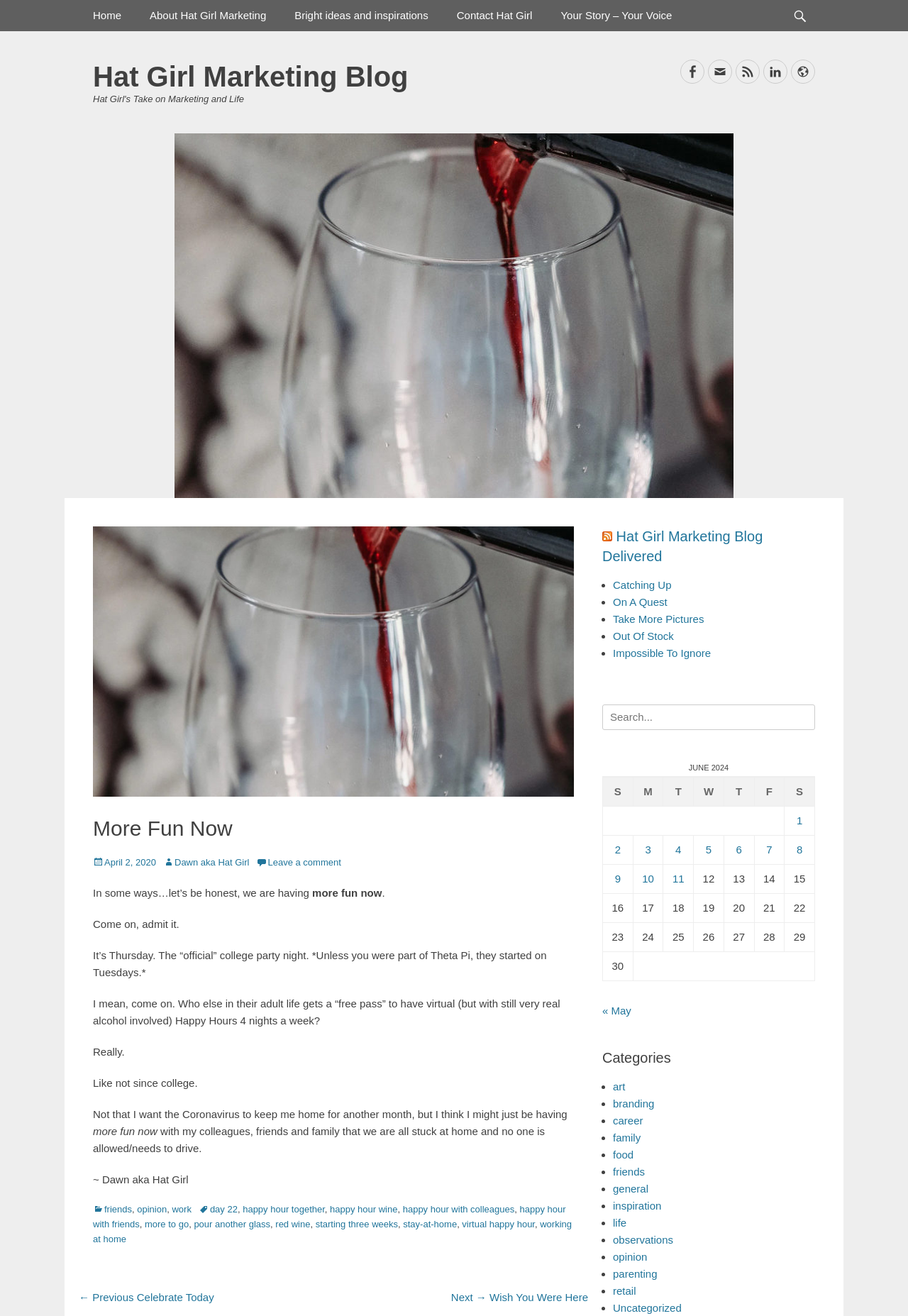Please identify the webpage's heading and generate its text content.

Hat Girl Marketing Blog